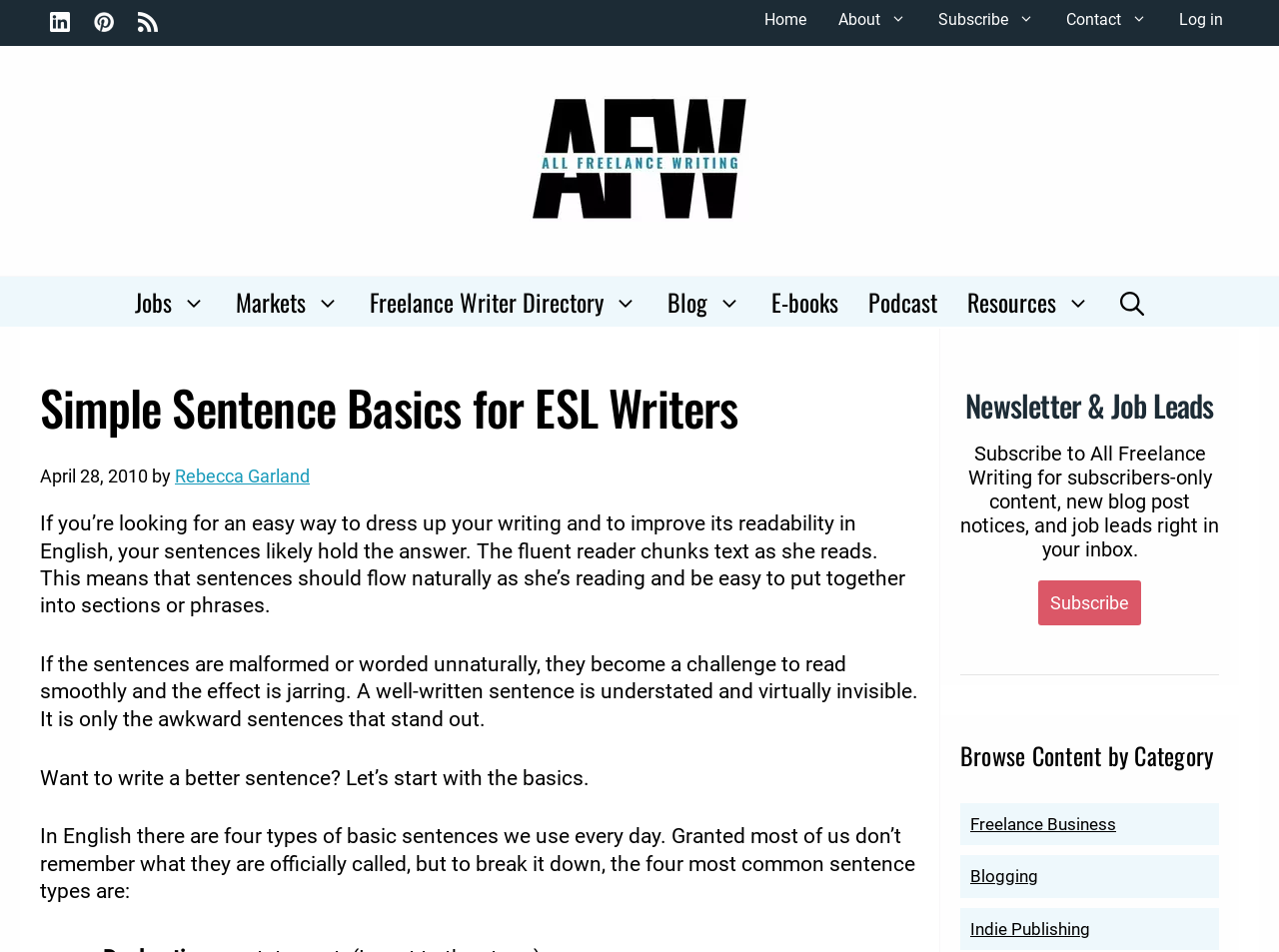Identify the bounding box for the UI element described as: "aria-label="Search" title="App search"". Ensure the coordinates are four float numbers between 0 and 1, formatted as [left, top, right, bottom].

None